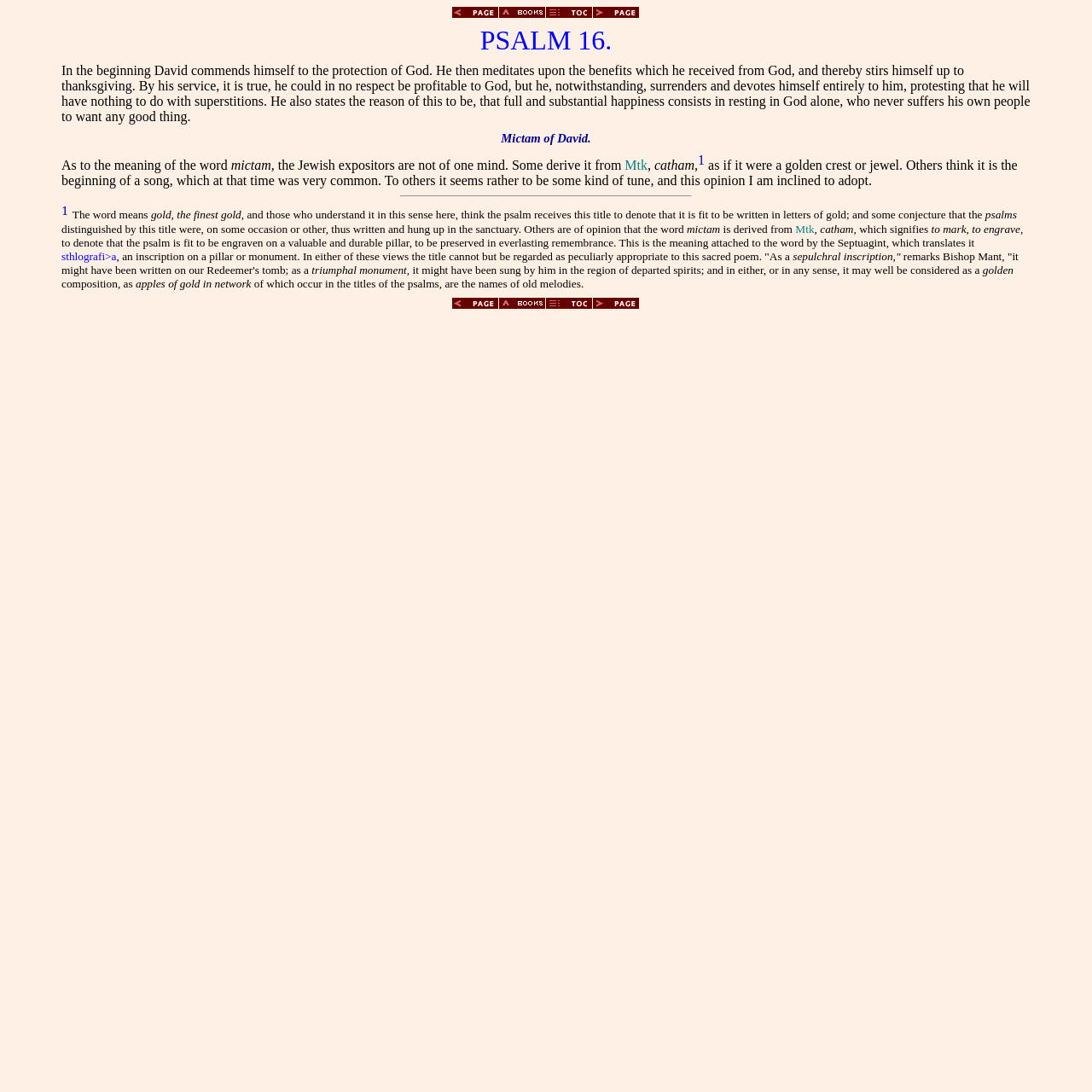What does the word 'mictam' mean?
Answer the question with a thorough and detailed explanation.

The word 'mictam' means 'gold' as explained in the text. The Jewish expositors have different opinions about the meaning of 'mictam', but one of the opinions is that it means 'gold, the finest gold' as stated in the StaticText element at coordinates [0.138, 0.191, 0.226, 0.203].